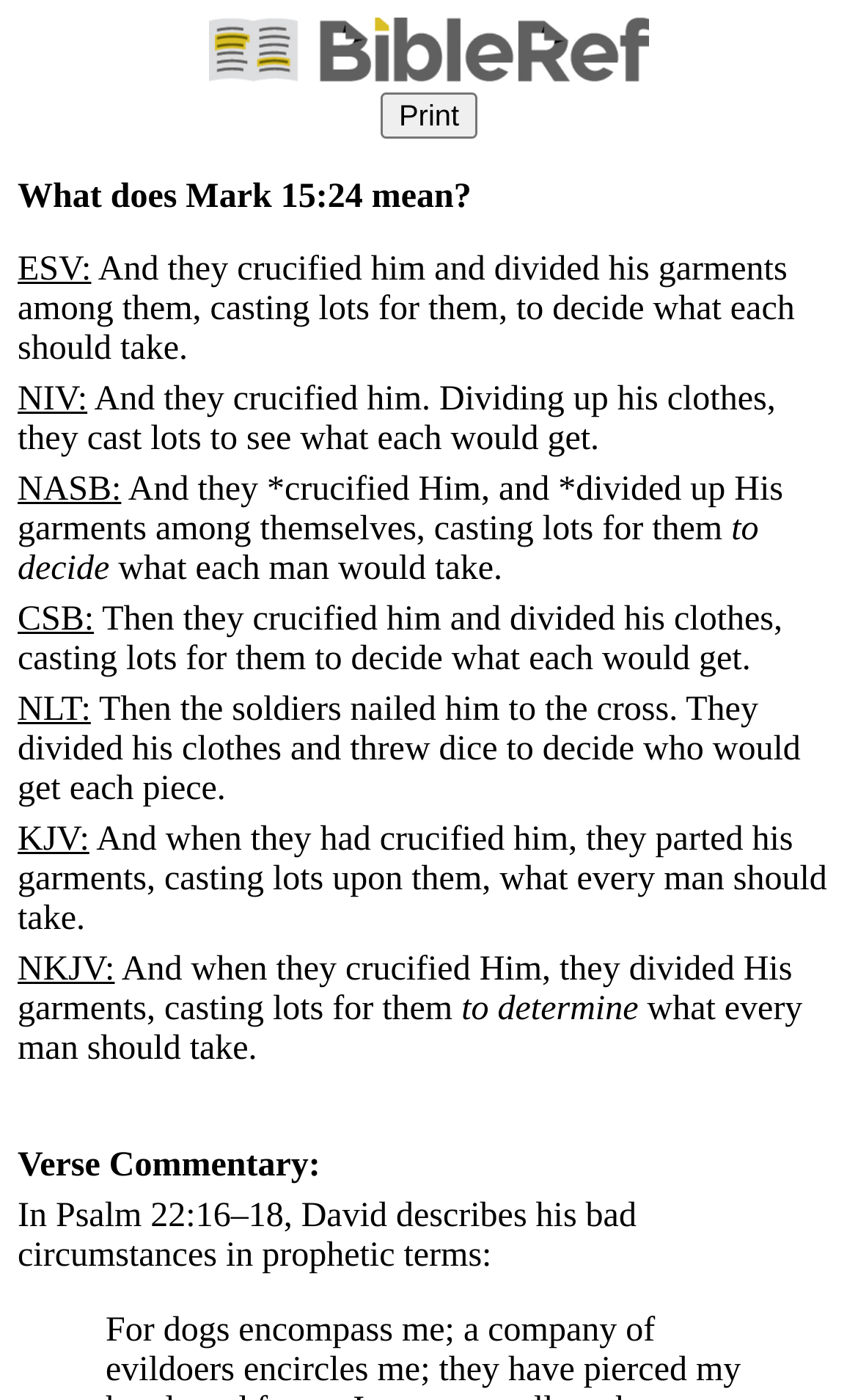Based on the image, give a detailed response to the question: What is the topic of the commentary?

The commentary on the webpage is about Psalm 22:16-18, which is mentioned in the first line of the commentary. The topic is likely the connection between Psalm 22:16-18 and Mark 15:24.